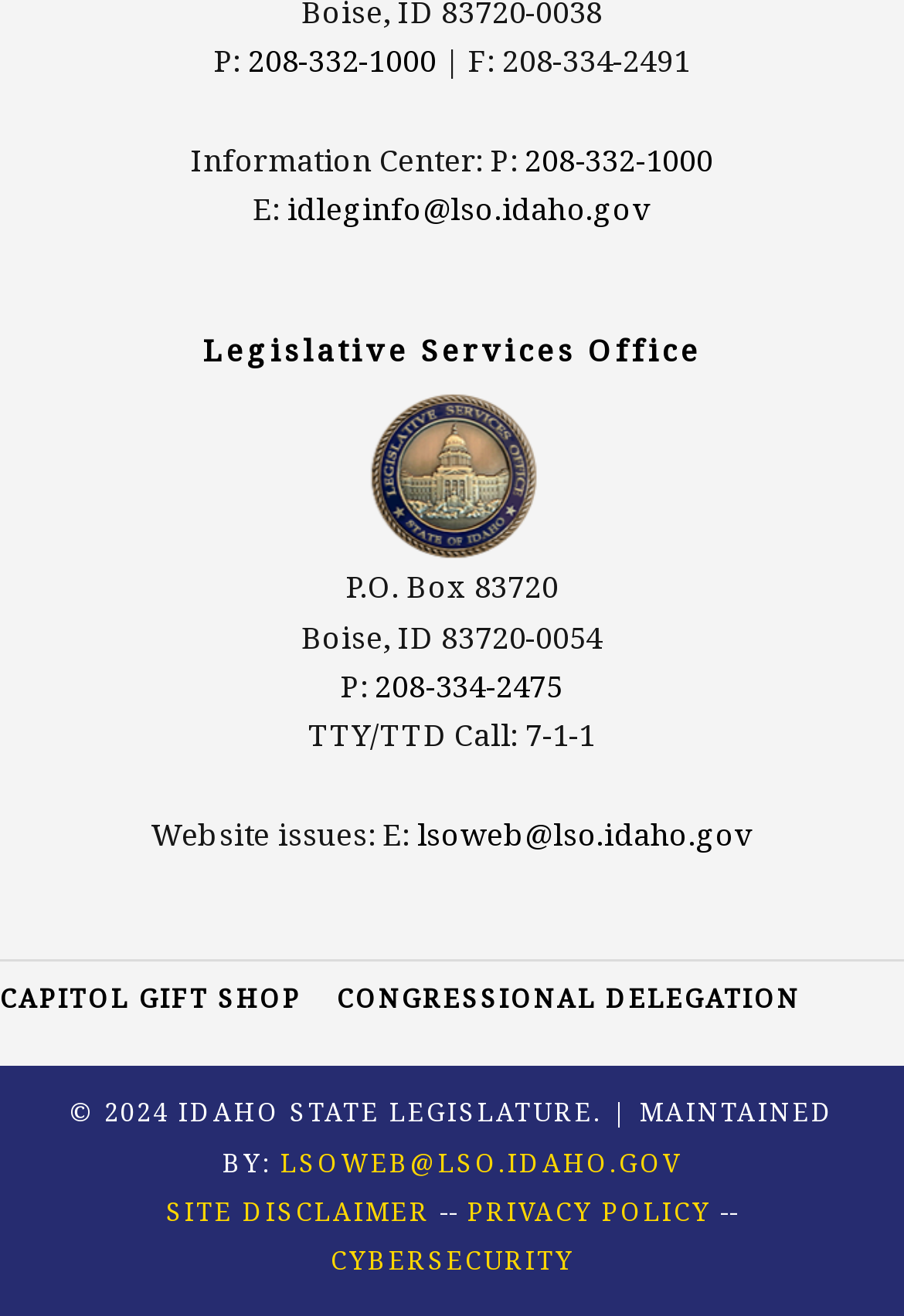What is the address of the Legislative Services Office?
Answer the question with a single word or phrase, referring to the image.

P.O. Box 83720, Boise, ID 83720-0054